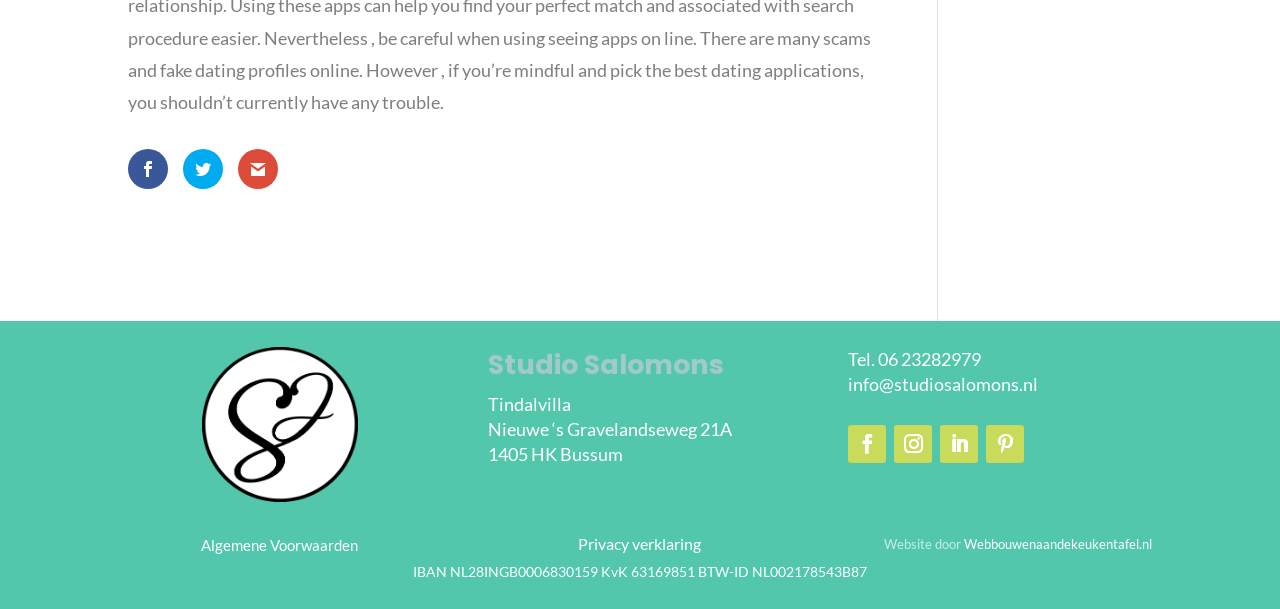Who designed the website?
Based on the image, give a concise answer in the form of a single word or short phrase.

Webbouwenaandekeukentafel.nl